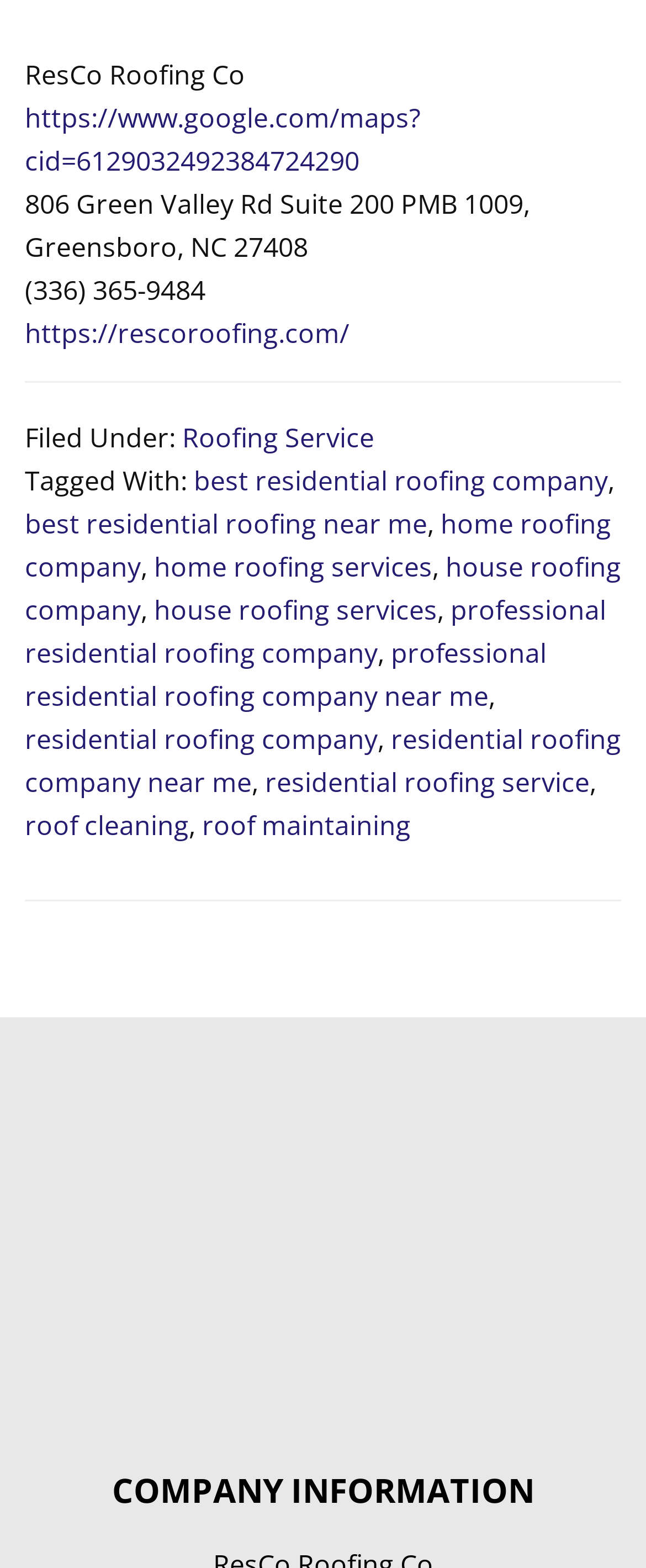Please specify the bounding box coordinates for the clickable region that will help you carry out the instruction: "View topic 'Compile Format Exchange'".

None